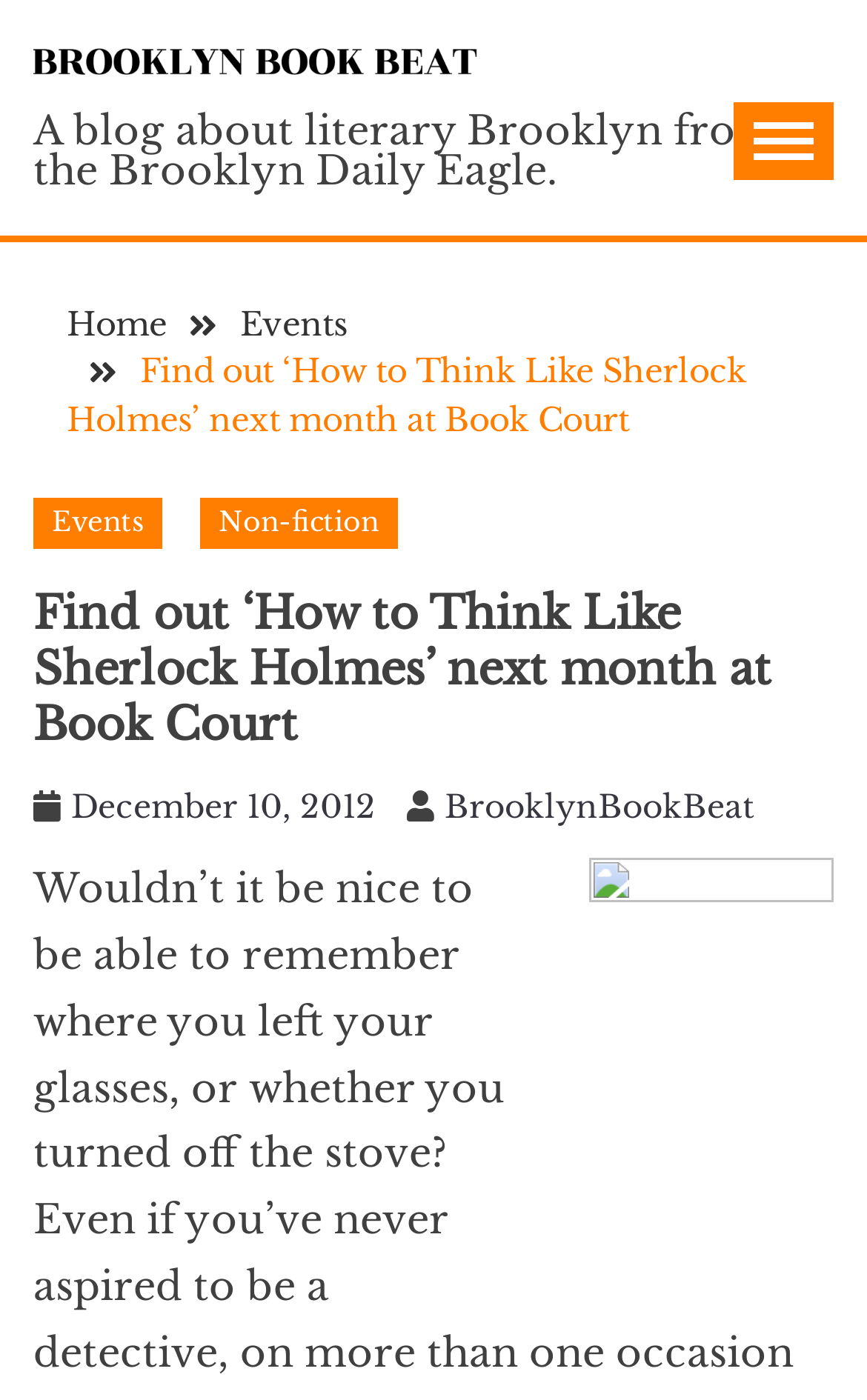Determine the bounding box coordinates of the element that should be clicked to execute the following command: "Read popular article about kitchen tips".

None